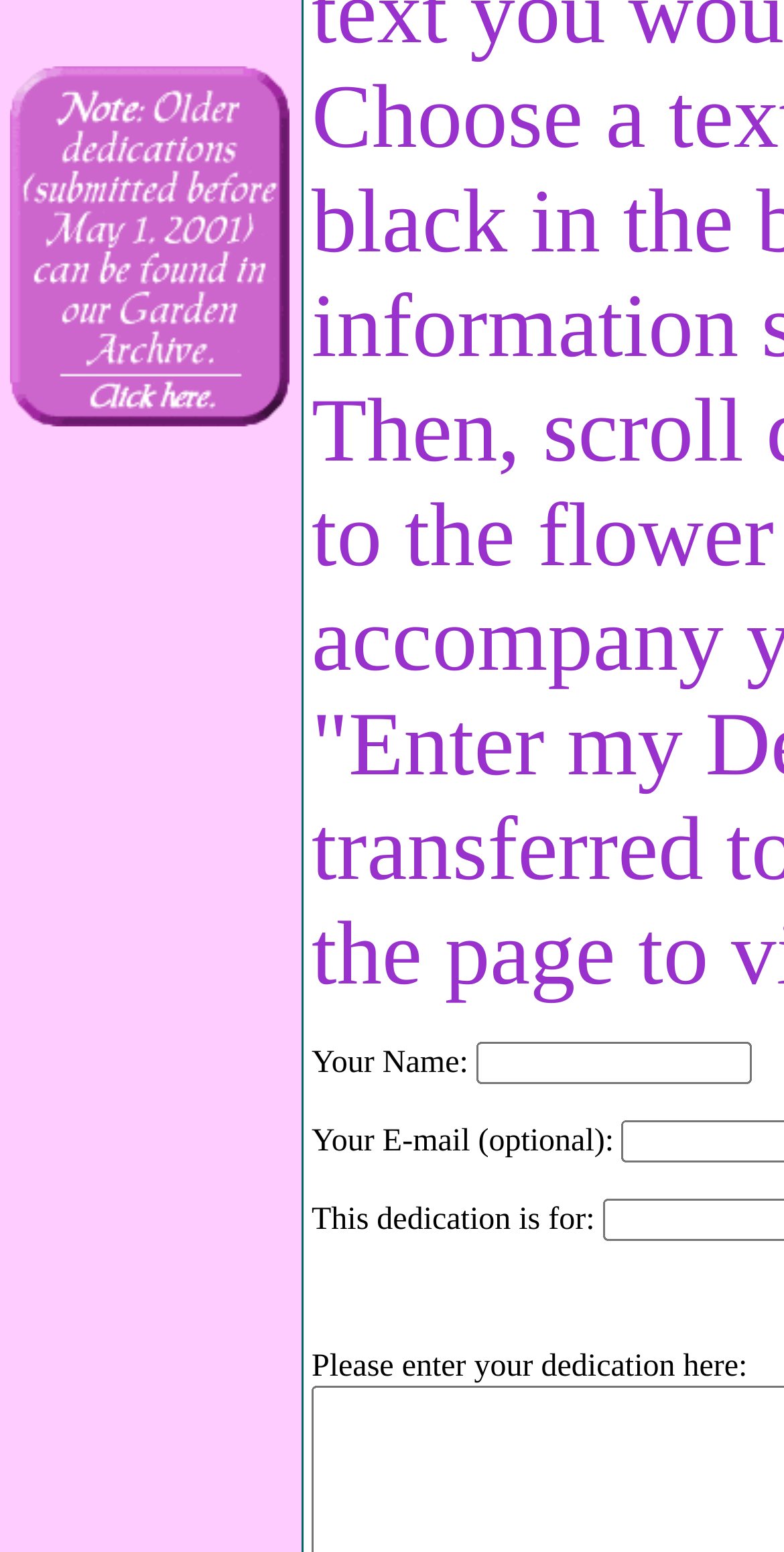Identify the bounding box for the UI element specified in this description: "parent_node: Walk Through". The coordinates must be four float numbers between 0 and 1, formatted as [left, top, right, bottom].

[0.0, 0.259, 0.382, 0.28]